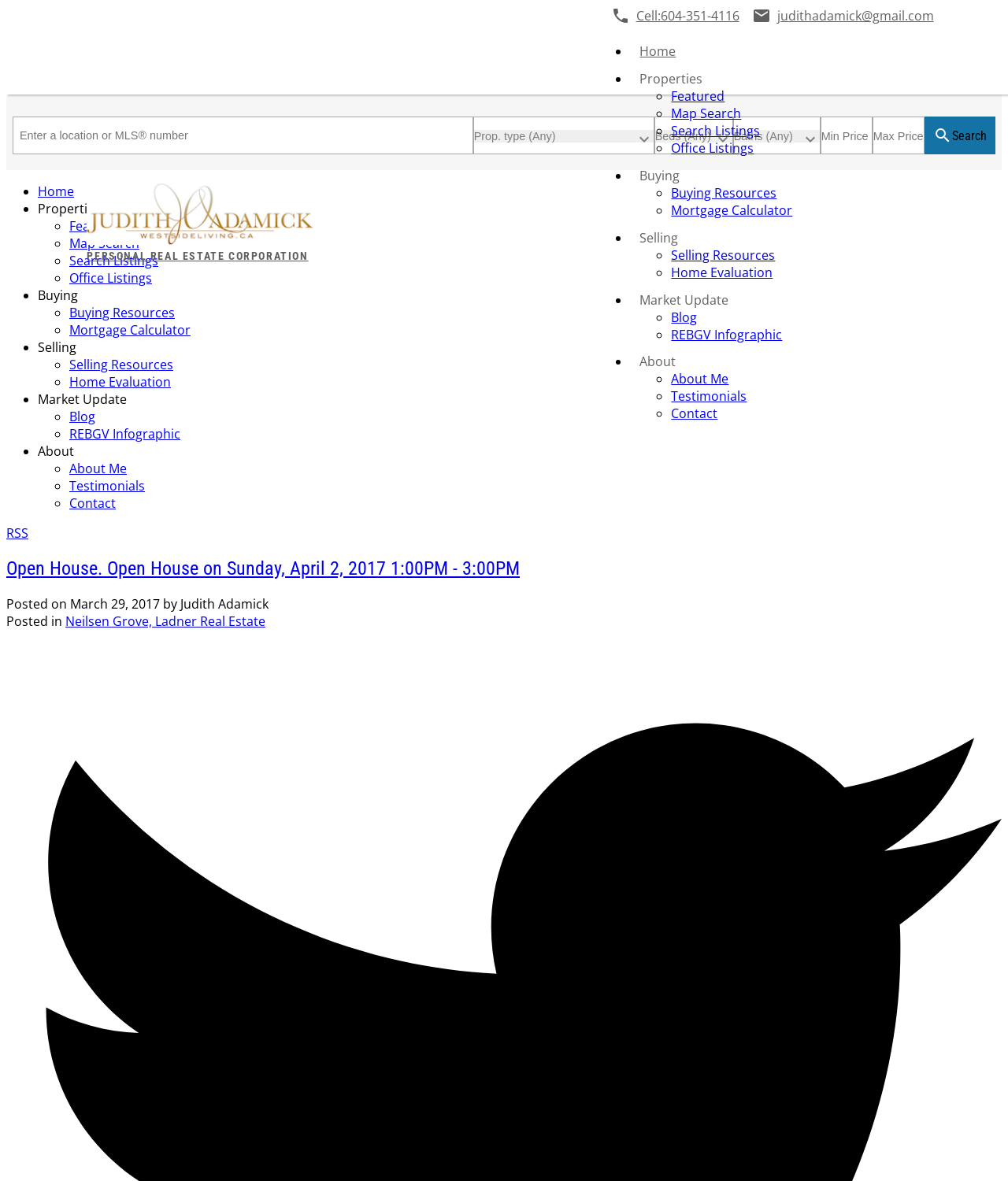Kindly provide the bounding box coordinates of the section you need to click on to fulfill the given instruction: "Check the PRESS page".

None